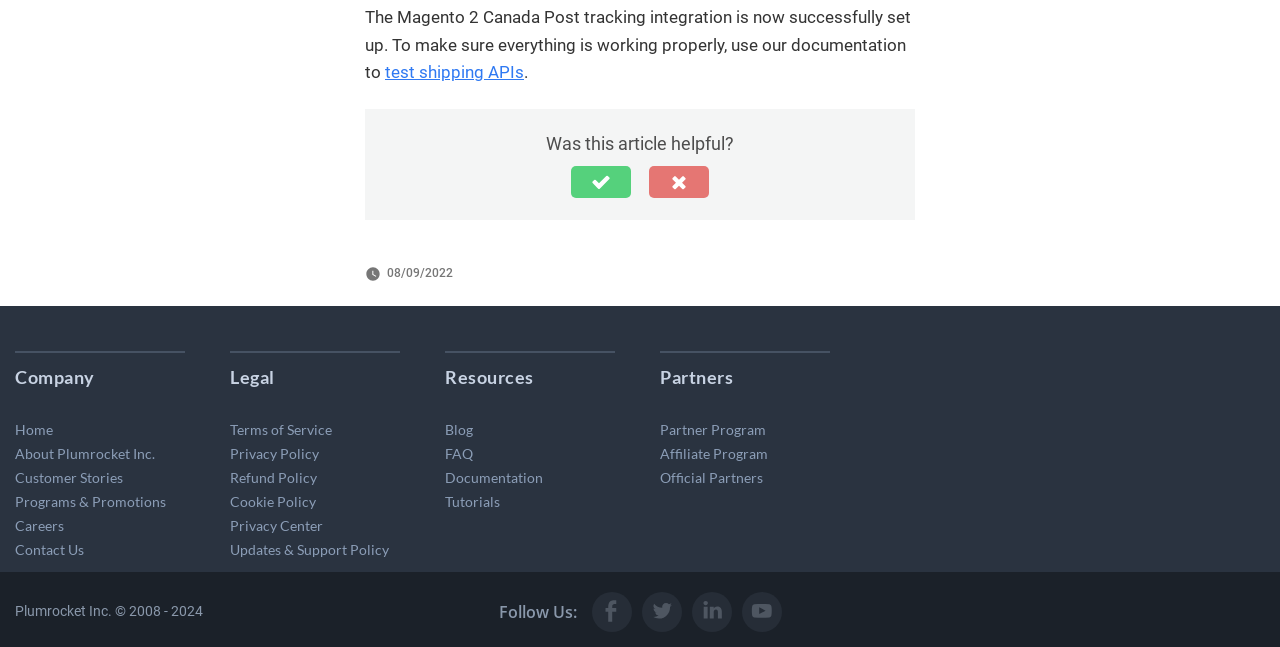Identify the bounding box coordinates for the element you need to click to achieve the following task: "test shipping APIs". The coordinates must be four float values ranging from 0 to 1, formatted as [left, top, right, bottom].

[0.301, 0.096, 0.409, 0.127]